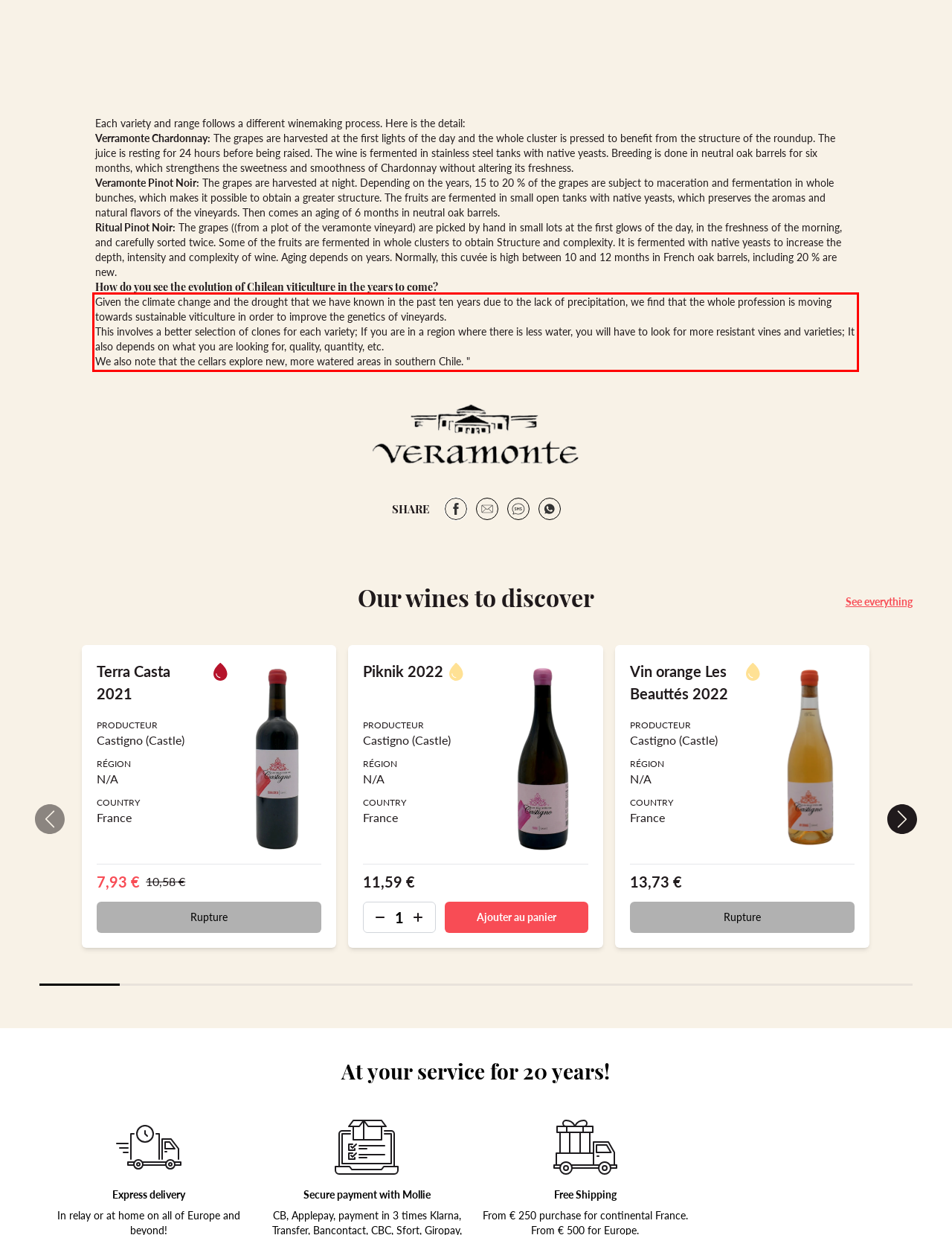Given the screenshot of the webpage, identify the red bounding box, and recognize the text content inside that red bounding box.

Given the climate change and the drought that we have known in the past ten years due to the lack of precipitation, we find that the whole profession is moving towards sustainable viticulture in order to improve the genetics of vineyards. This involves a better selection of clones for each variety; If you are in a region where there is less water, you will have to look for more resistant vines and varieties; It also depends on what you are looking for, quality, quantity, etc. We also note that the cellars explore new, more watered areas in southern Chile. "